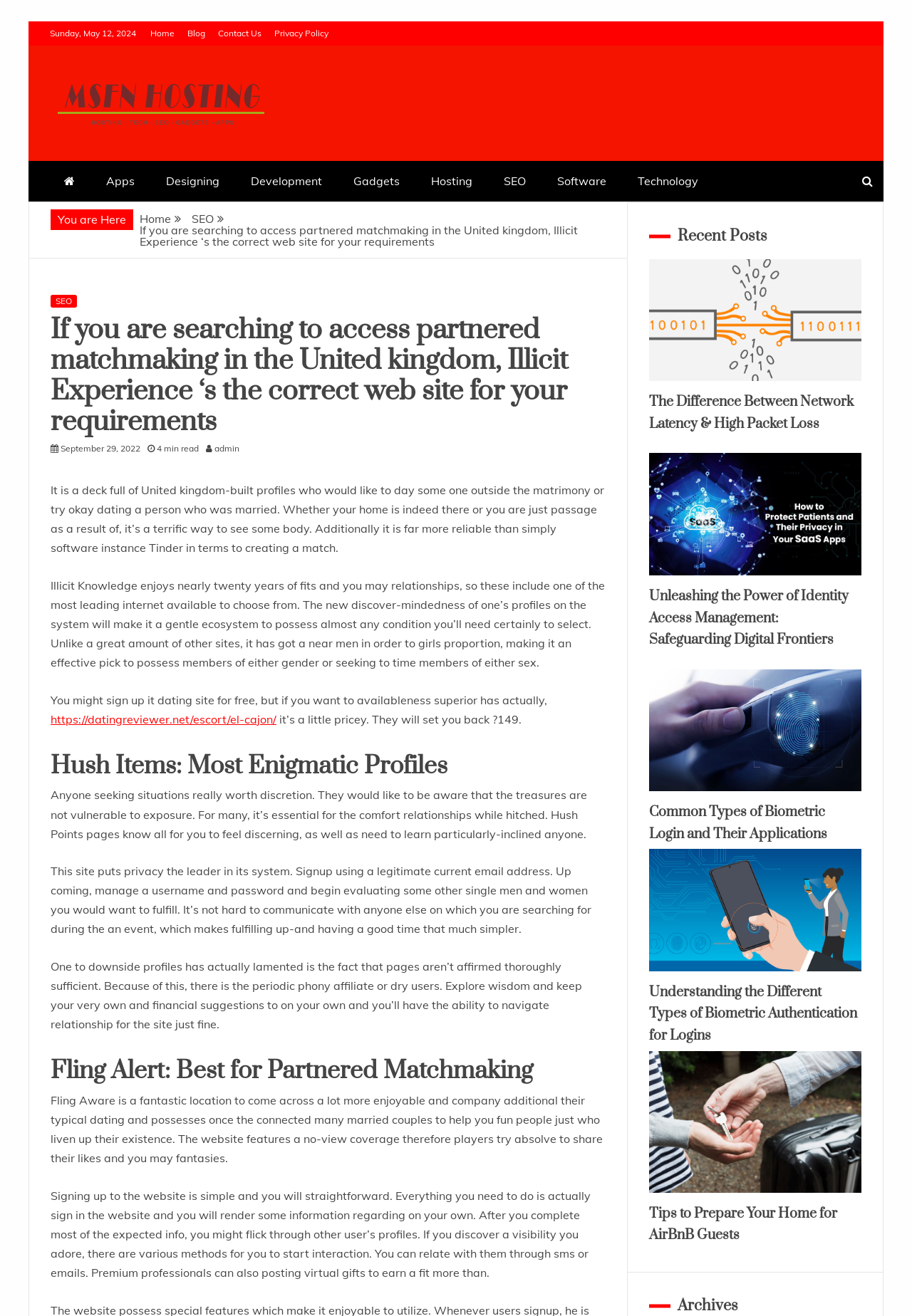Determine the bounding box coordinates of the element's region needed to click to follow the instruction: "Click 'Home'". Provide these coordinates as four float numbers between 0 and 1, formatted as [left, top, right, bottom].

[0.165, 0.021, 0.191, 0.029]